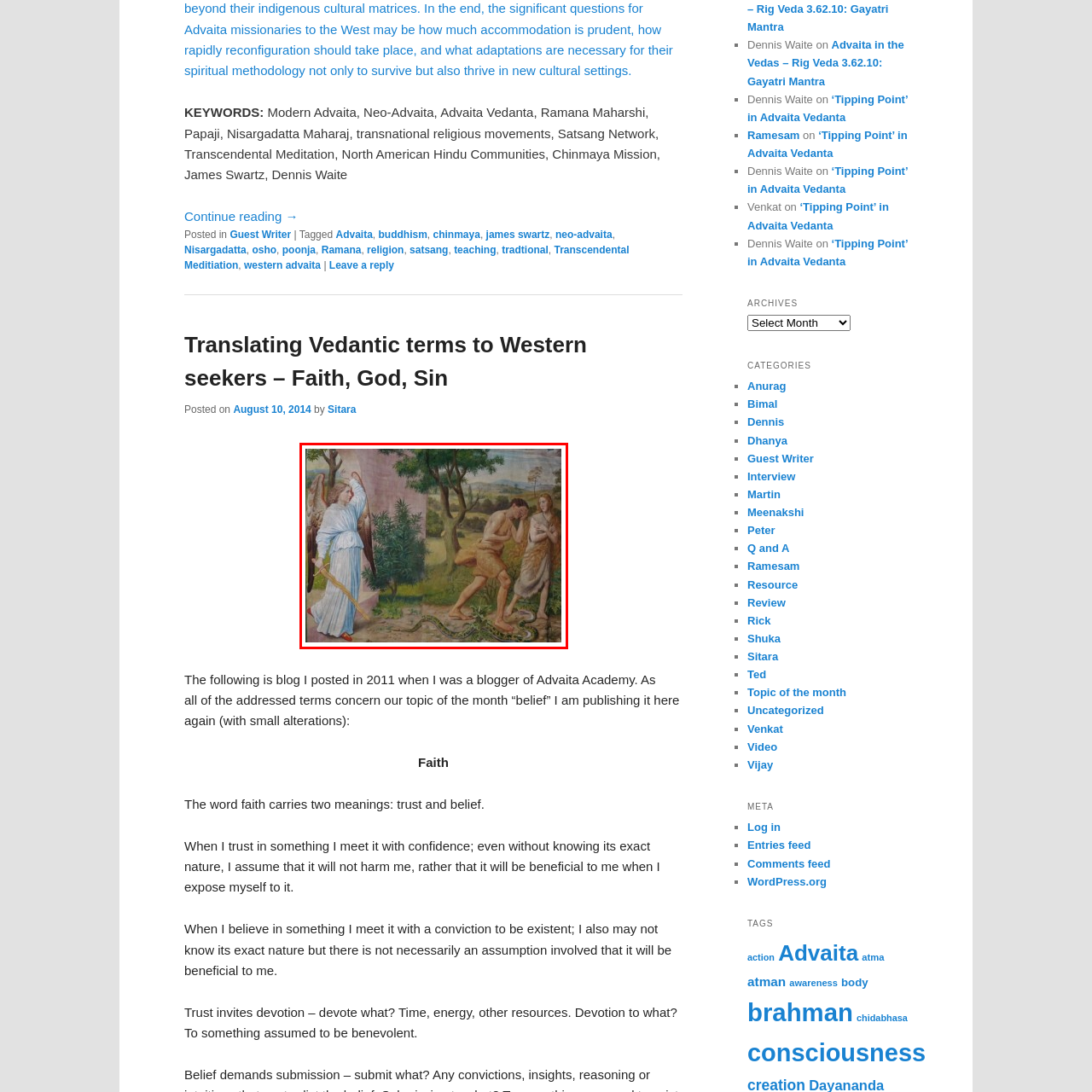Please concentrate on the part of the image enclosed by the red bounding box and answer the following question in detail using the information visible: What is the background of the image?

The caption describes the background of the image as a lush green landscape with trees and rolling hills, which contrasts with the gravity of the scene, underscoring the transition from innocence to knowledge.